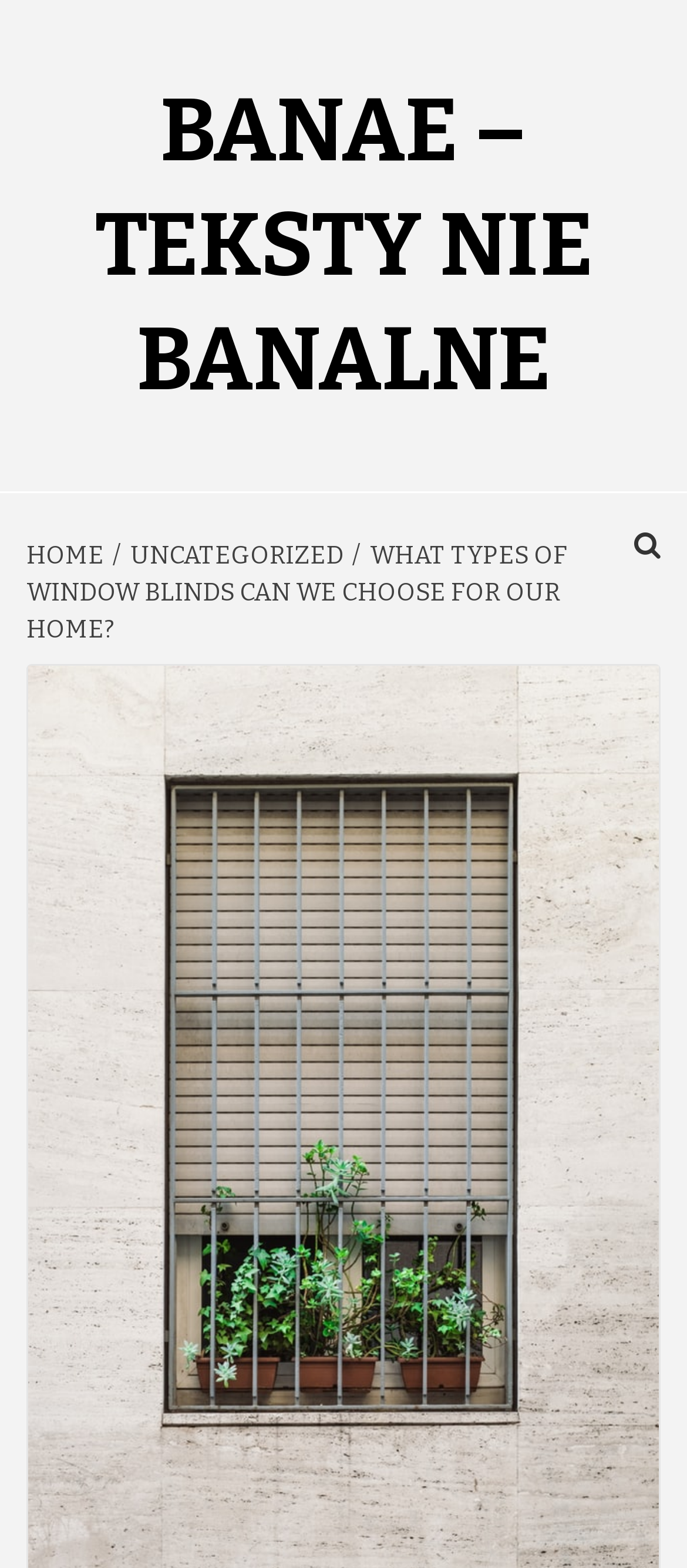Provide the bounding box coordinates of the HTML element this sentence describes: "Uncategorized". The bounding box coordinates consist of four float numbers between 0 and 1, i.e., [left, top, right, bottom].

[0.164, 0.345, 0.513, 0.364]